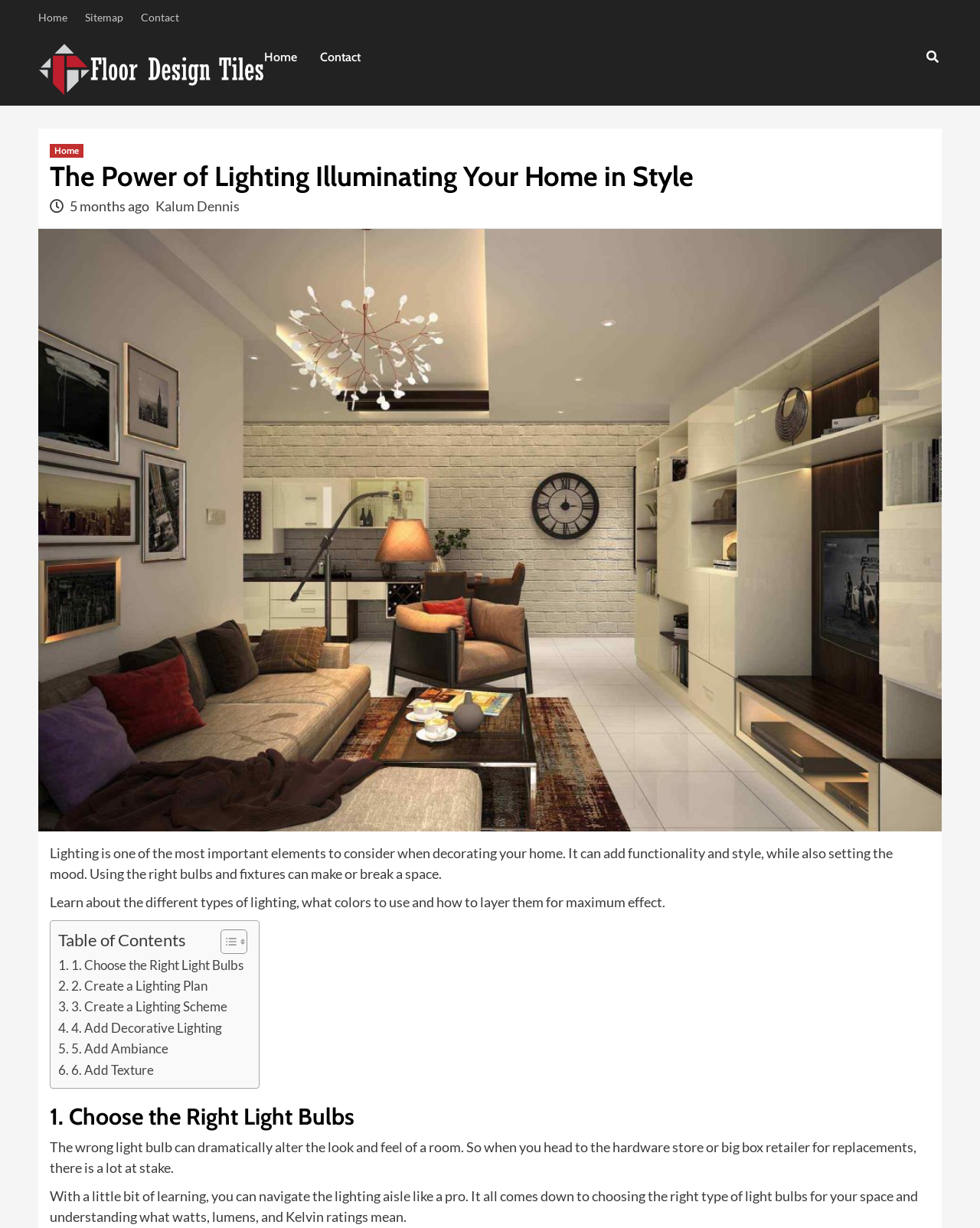Provide a short, one-word or phrase answer to the question below:
How many types of lighting are discussed in the article?

6